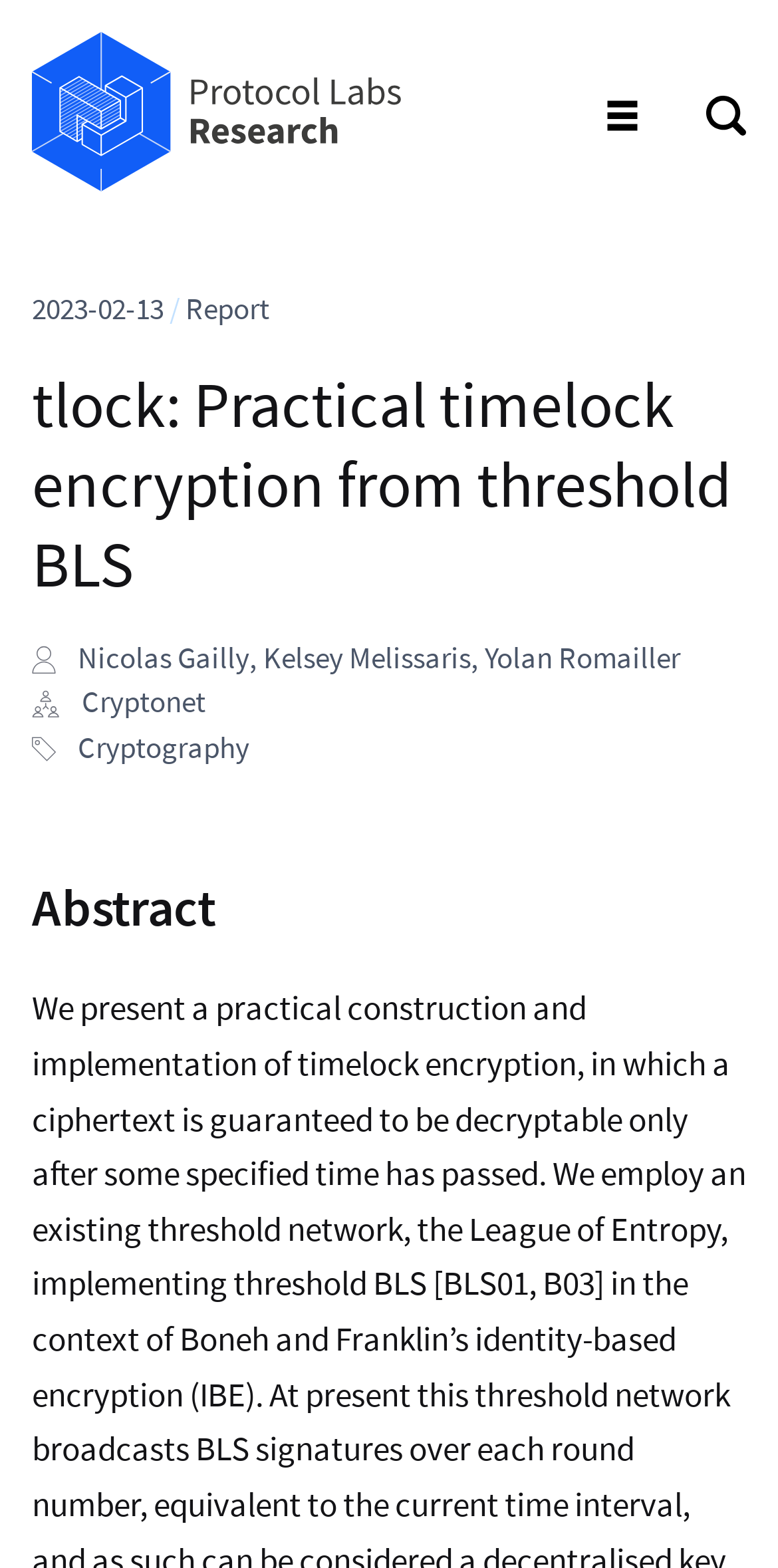Ascertain the bounding box coordinates for the UI element detailed here: "Cryptography". The coordinates should be provided as [left, top, right, bottom] with each value being a float between 0 and 1.

[0.1, 0.464, 0.321, 0.488]